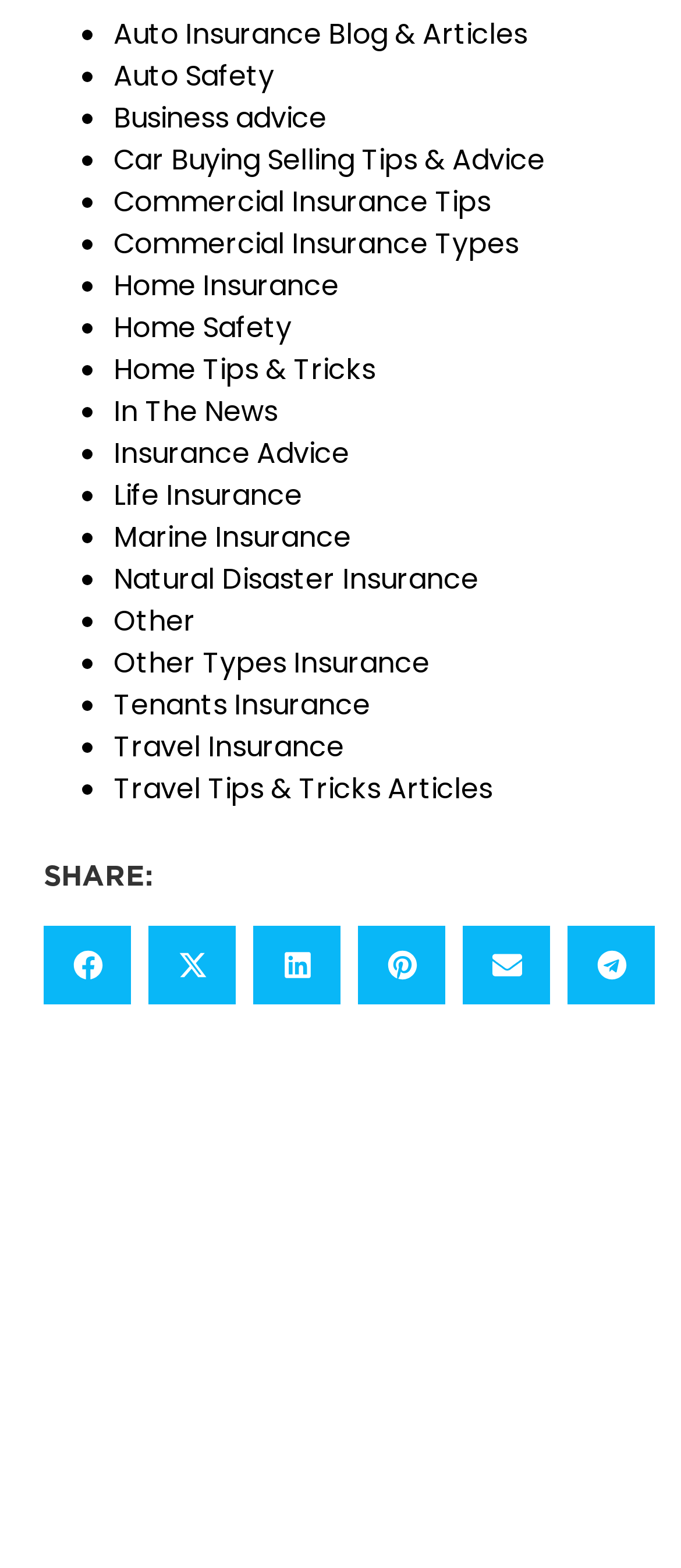Determine the bounding box coordinates of the region to click in order to accomplish the following instruction: "Click on Travel Insurance". Provide the coordinates as four float numbers between 0 and 1, specifically [left, top, right, bottom].

[0.167, 0.464, 0.505, 0.49]